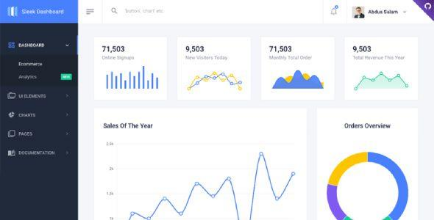Explain the image with as much detail as possible.

The image showcases a sleek and modern dashboard interface titled "Sleek Dashboard - Bootstrap 4 Admin Dashboard Template." This template is designed for efficient data visualization and management, featuring various analytics and performance metrics prominently displayed. Key metrics such as "71,503 Online Signings," "9,503 New Visitors Today," "71,503 Monthly Total Orders," and "Total Revenue This Year" are presented using dynamic and colorful graphical representations, including line charts and bar graphs.

On the left side of the dashboard, a navigation menu contains options like "Ecommerce," "Analytics," "Pages," and more, providing users with quick access to different functionalities. The overall layout is user-friendly and intuitive, with a streamlined design that emphasizes clarity and efficiency. This template is ideal for users needing a simple yet powerful administrative dashboard that can be easily maintained and understood. It is particularly suited for businesses looking to manage their online performance and analytics effectively.